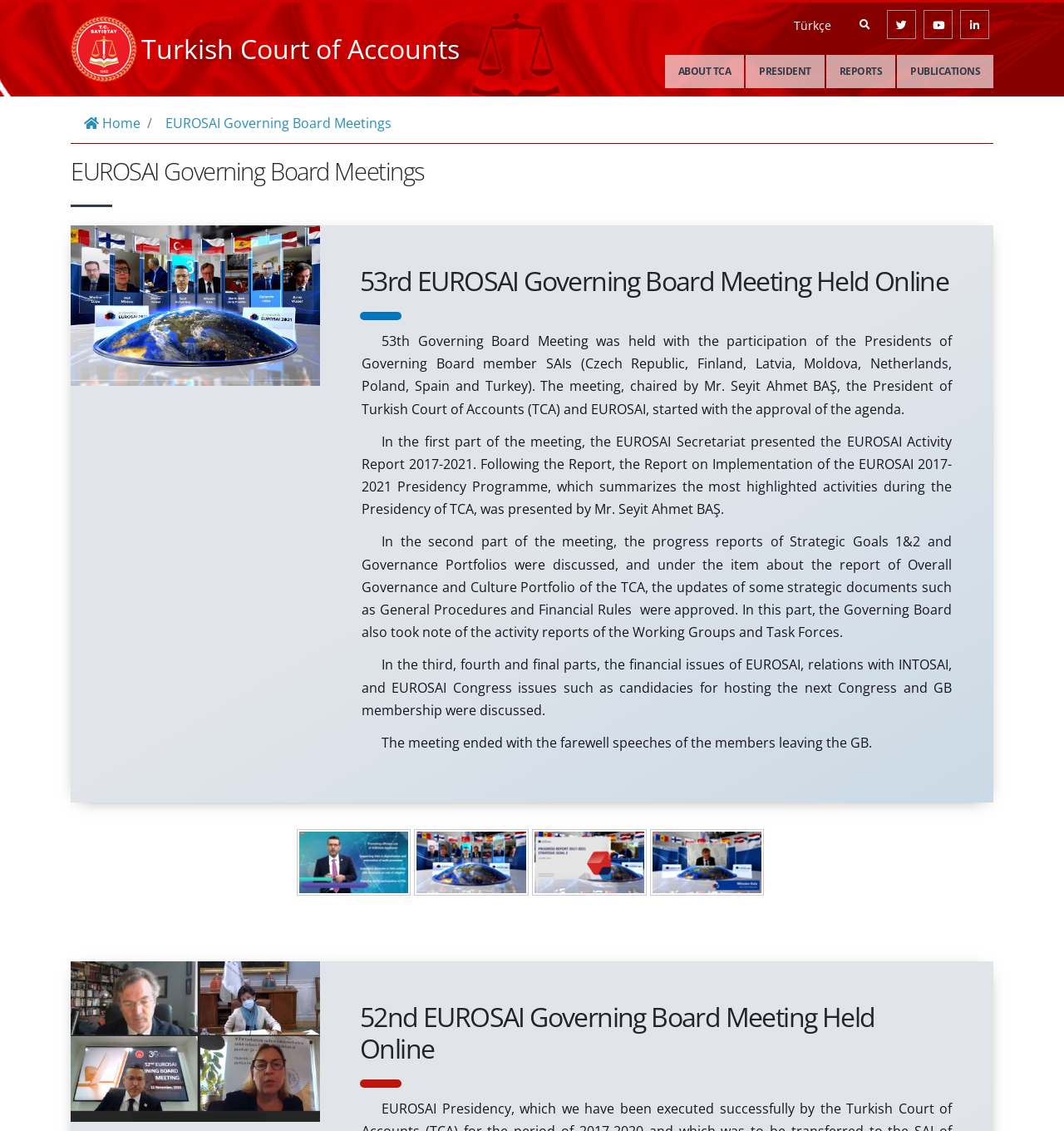Identify the bounding box coordinates of the region that should be clicked to execute the following instruction: "Go to the ABOUT TCA page".

[0.625, 0.048, 0.699, 0.078]